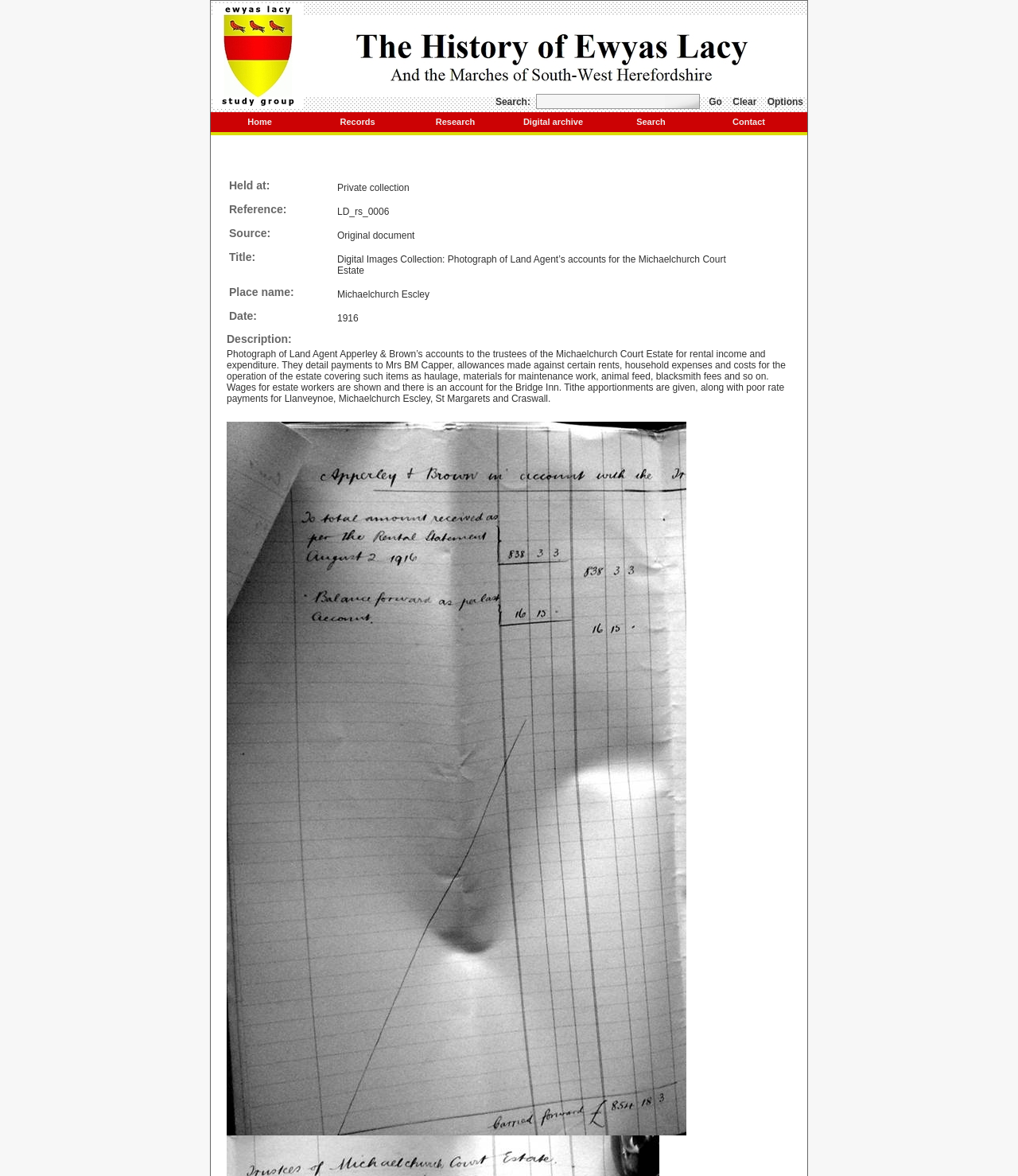Please find the bounding box for the UI component described as follows: "Research".

[0.399, 0.095, 0.495, 0.112]